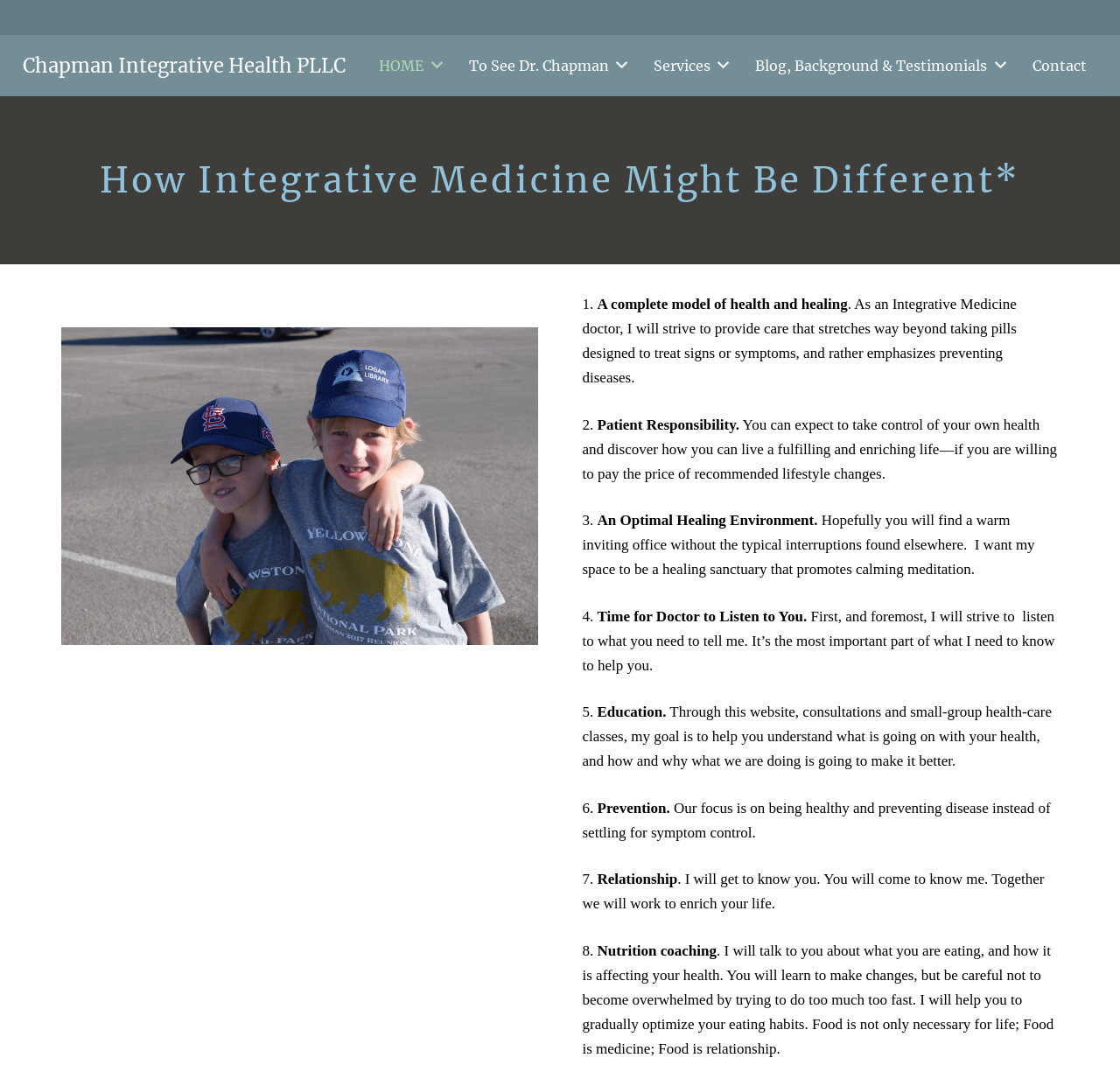Please provide a comprehensive answer to the question below using the information from the image: What is the role of food in integrative medicine?

I found the answer by looking at the static text element with the text 'Food is not only necessary for life; Food is medicine; Food is relationship.' which suggests that food plays a role of medicine in integrative medicine.